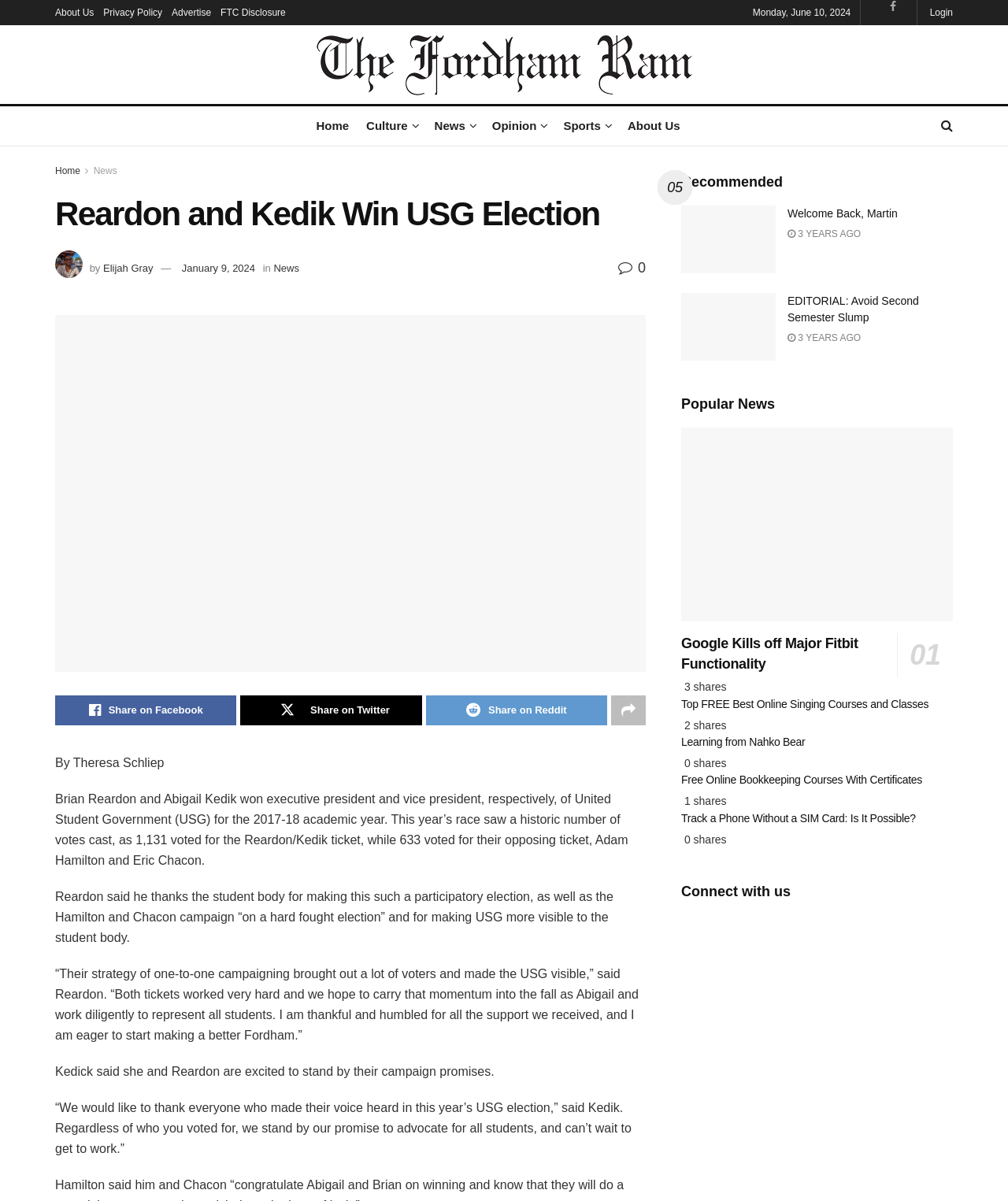Please identify the coordinates of the bounding box that should be clicked to fulfill this instruction: "Read the news article 'Reardon and Kedik Win USG Election'".

[0.055, 0.262, 0.641, 0.56]